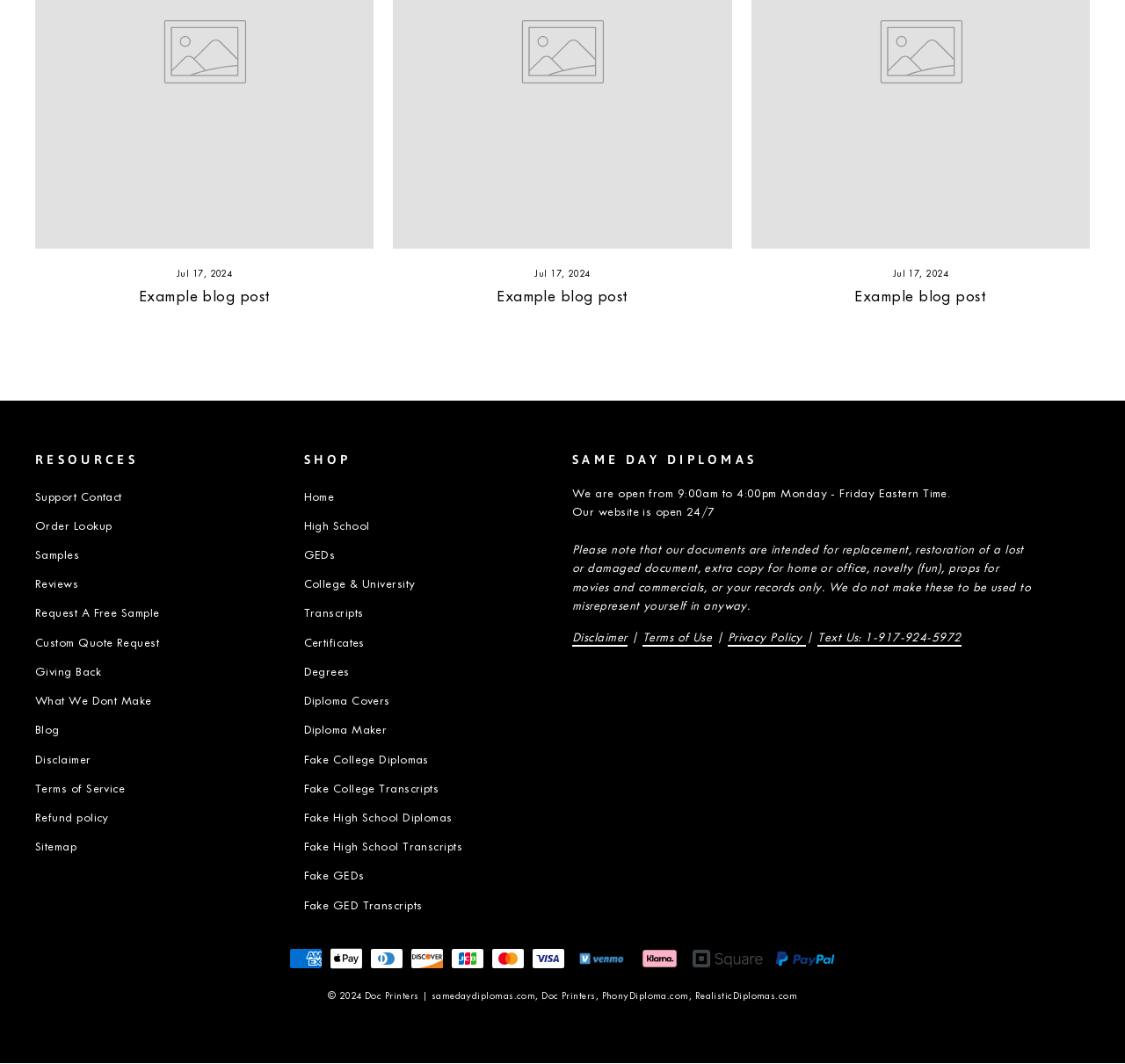Specify the bounding box coordinates of the region I need to click to perform the following instruction: "Go to the homepage". The coordinates must be four float numbers in the range of 0 to 1, i.e., [left, top, right, bottom].

None